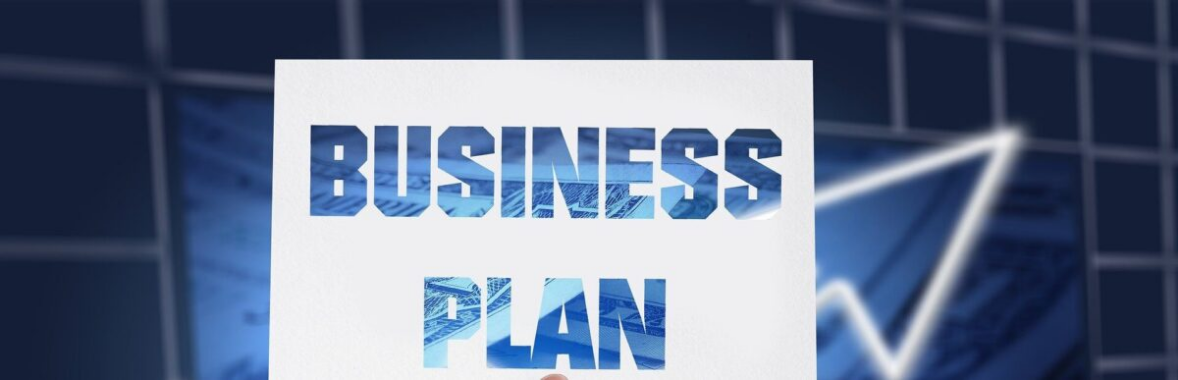Explain in detail what you see in the image.

The image prominently features a hand holding a sheet of paper that displays the phrase "BUSINESS PLAN" in bold, stylized lettering. The word "BUSINESS" is layered with a visually appealing texture that suggests financial themes, while "PLAN" is presented in a contrasting yet complementary design. In the background, a graph with an upward trend can be seen, symbolizing growth and success in the business landscape. This visual composition emphasizes the significance of a strategic approach in business management, aligning perfectly with the overarching theme of finance and business services highlighted in the accompanying article dated January 10, 2023.